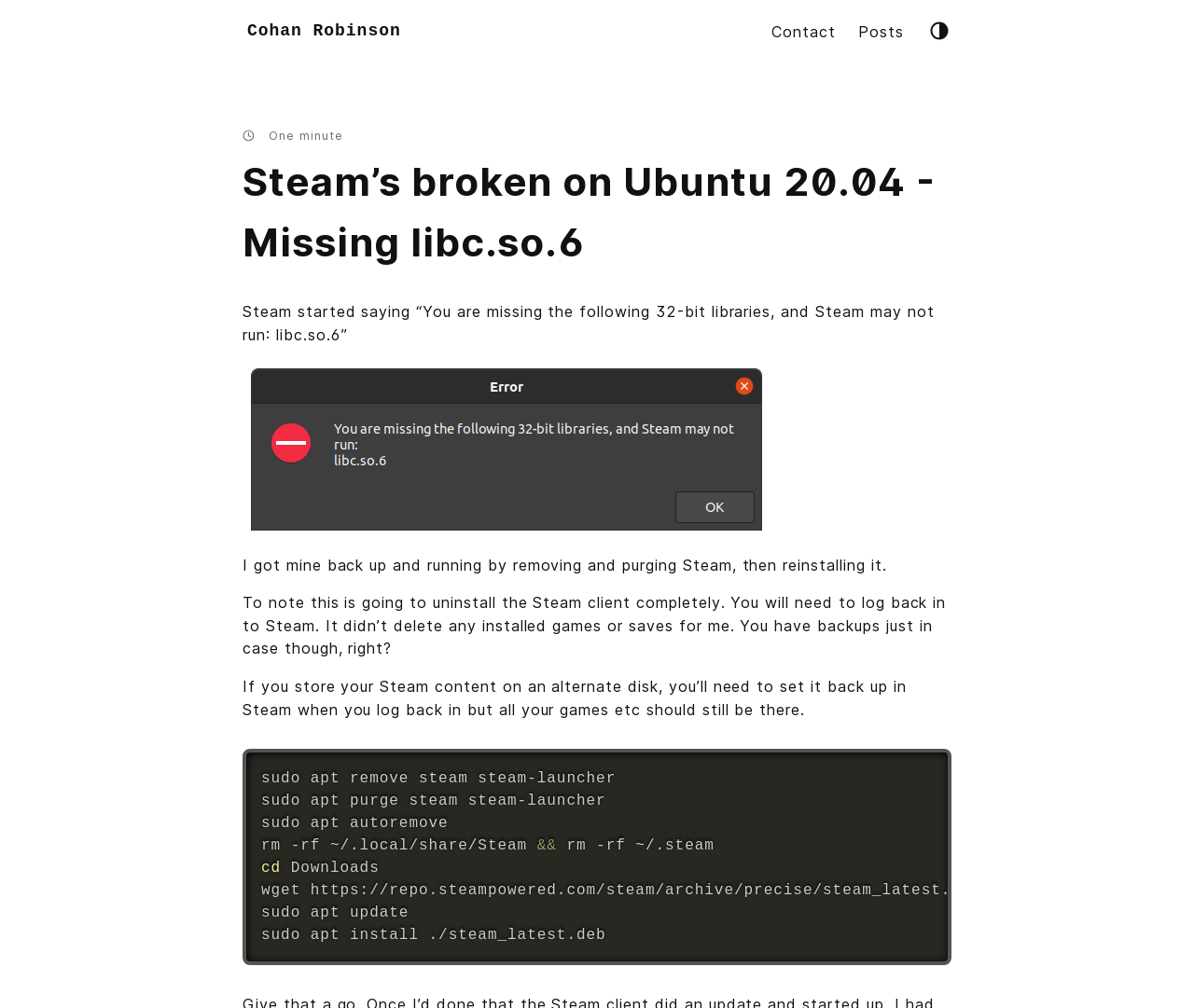What is the main heading displayed on the webpage? Please provide the text.

Steam’s broken on Ubuntu 20.04 - Missing libc.so.6